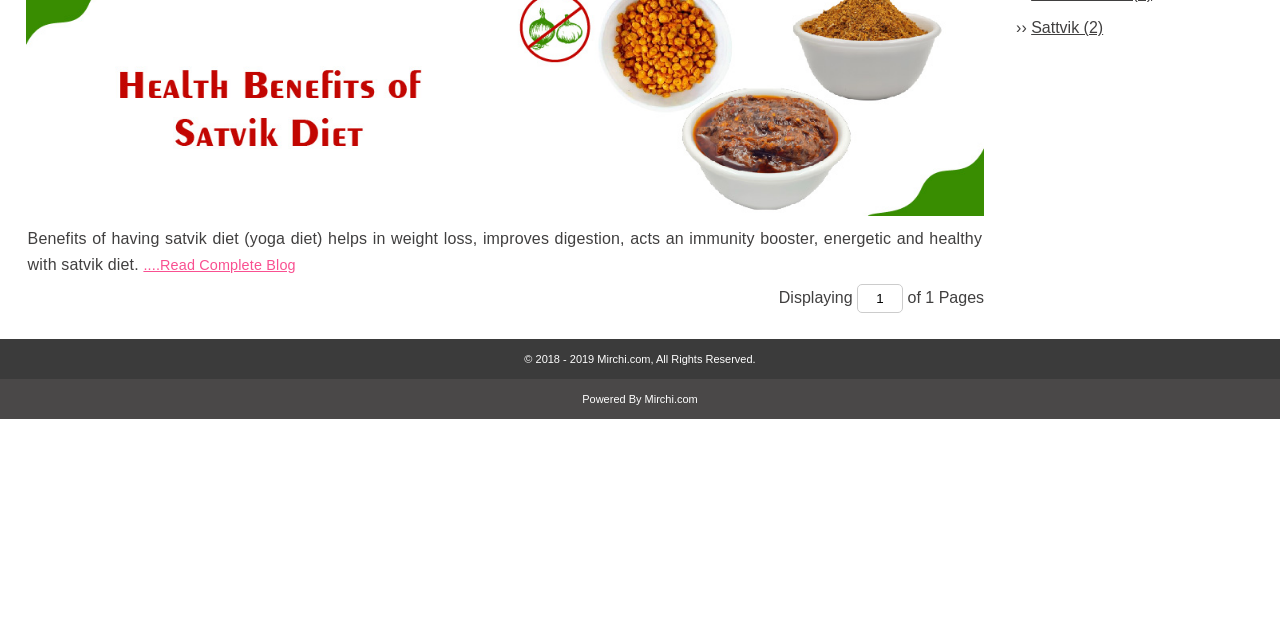Please find the bounding box for the following UI element description. Provide the coordinates in (top-left x, top-left y, bottom-right x, bottom-right y) format, with values between 0 and 1: ....Read Complete Blog

[0.112, 0.402, 0.231, 0.427]